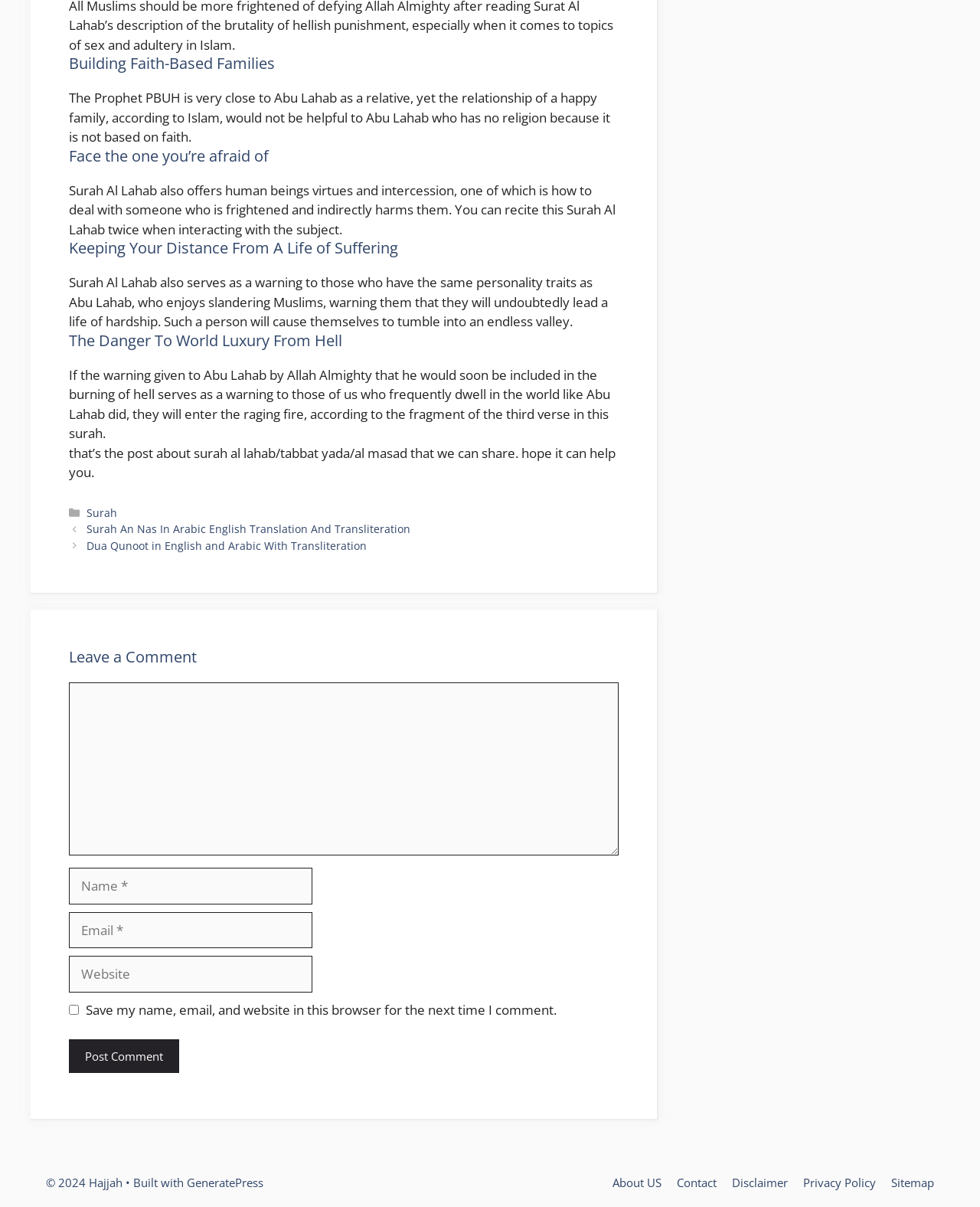Locate the bounding box coordinates of the element that should be clicked to fulfill the instruction: "Leave a comment in the 'Comment' field".

[0.07, 0.565, 0.631, 0.709]